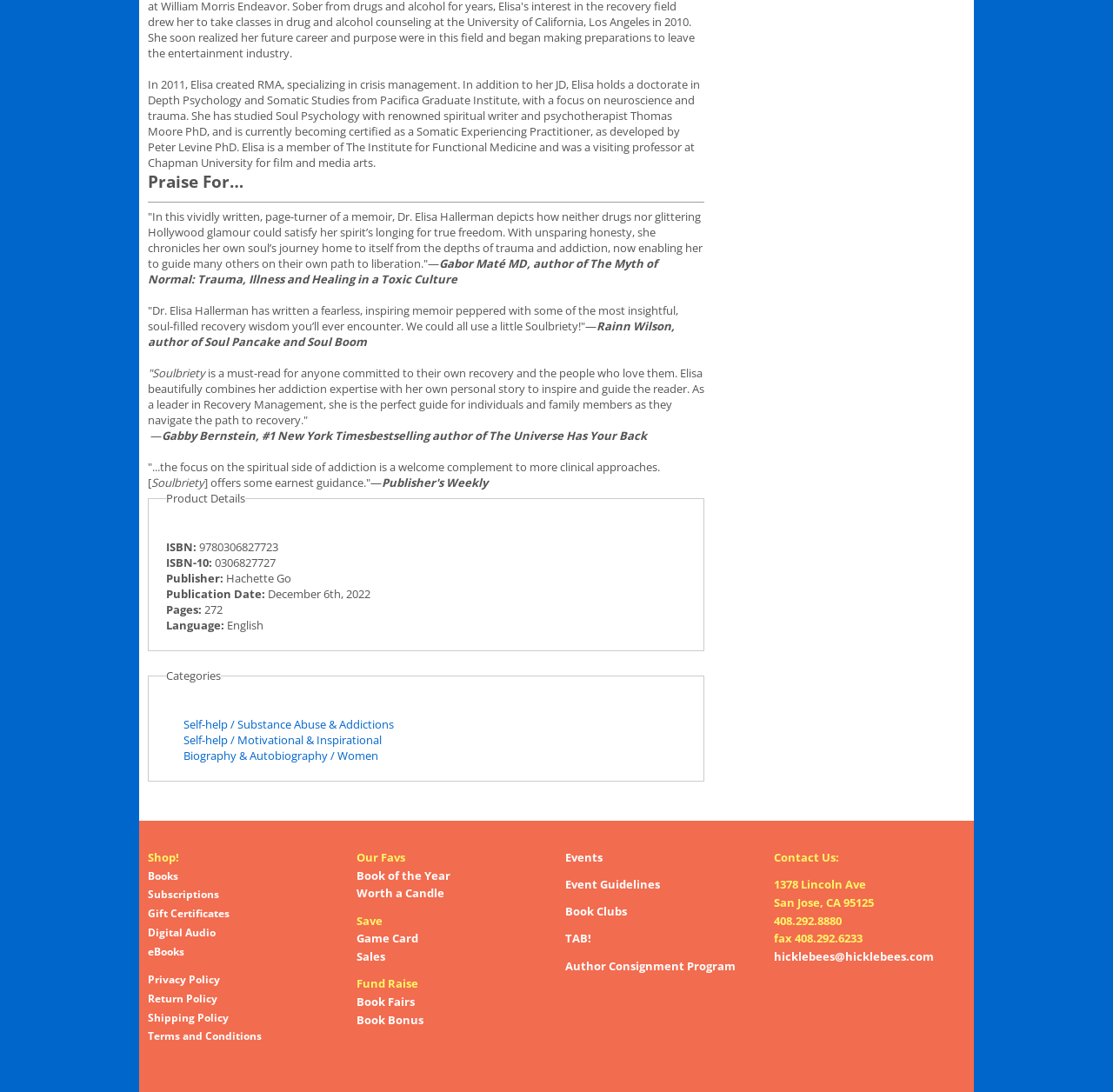Use a single word or phrase to answer the question: What is the language of the book?

English